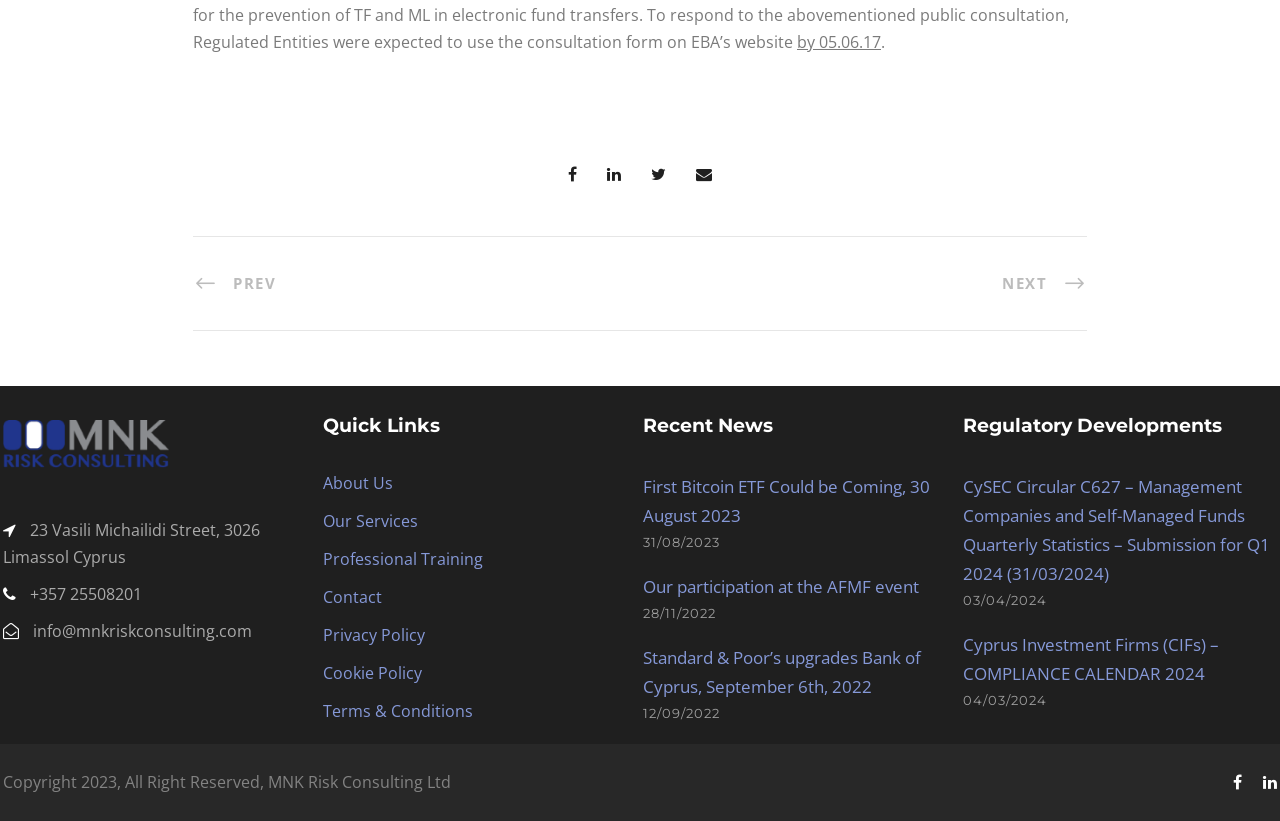Show me the bounding box coordinates of the clickable region to achieve the task as per the instruction: "Click on the 'NEXT' button".

[0.783, 0.332, 0.849, 0.358]